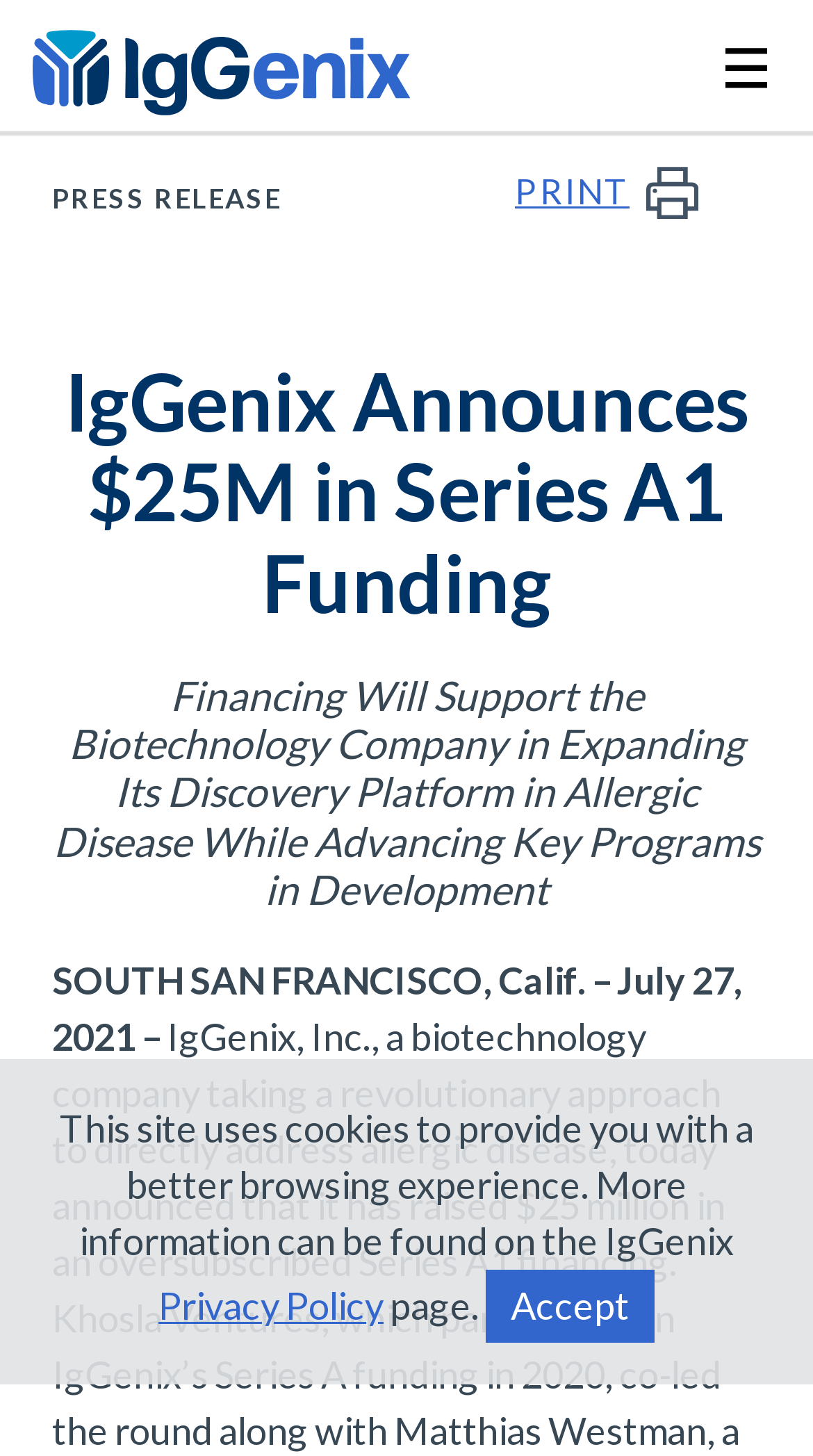Can you find and provide the title of the webpage?

IgGenix Announces $25M in Series A1 Funding